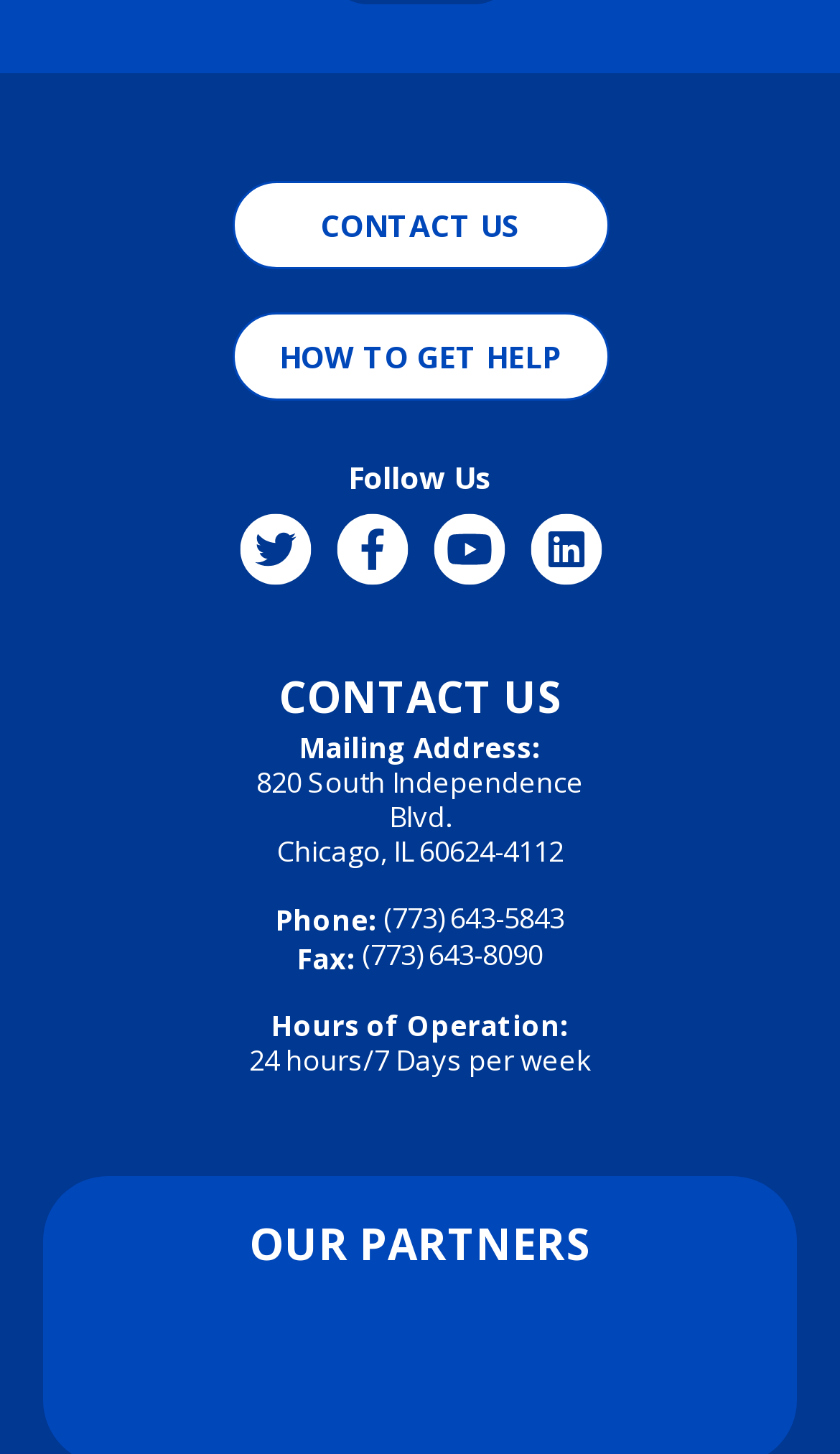Identify the bounding box coordinates for the element you need to click to achieve the following task: "Search for Gossip Girl". The coordinates must be four float values ranging from 0 to 1, formatted as [left, top, right, bottom].

None